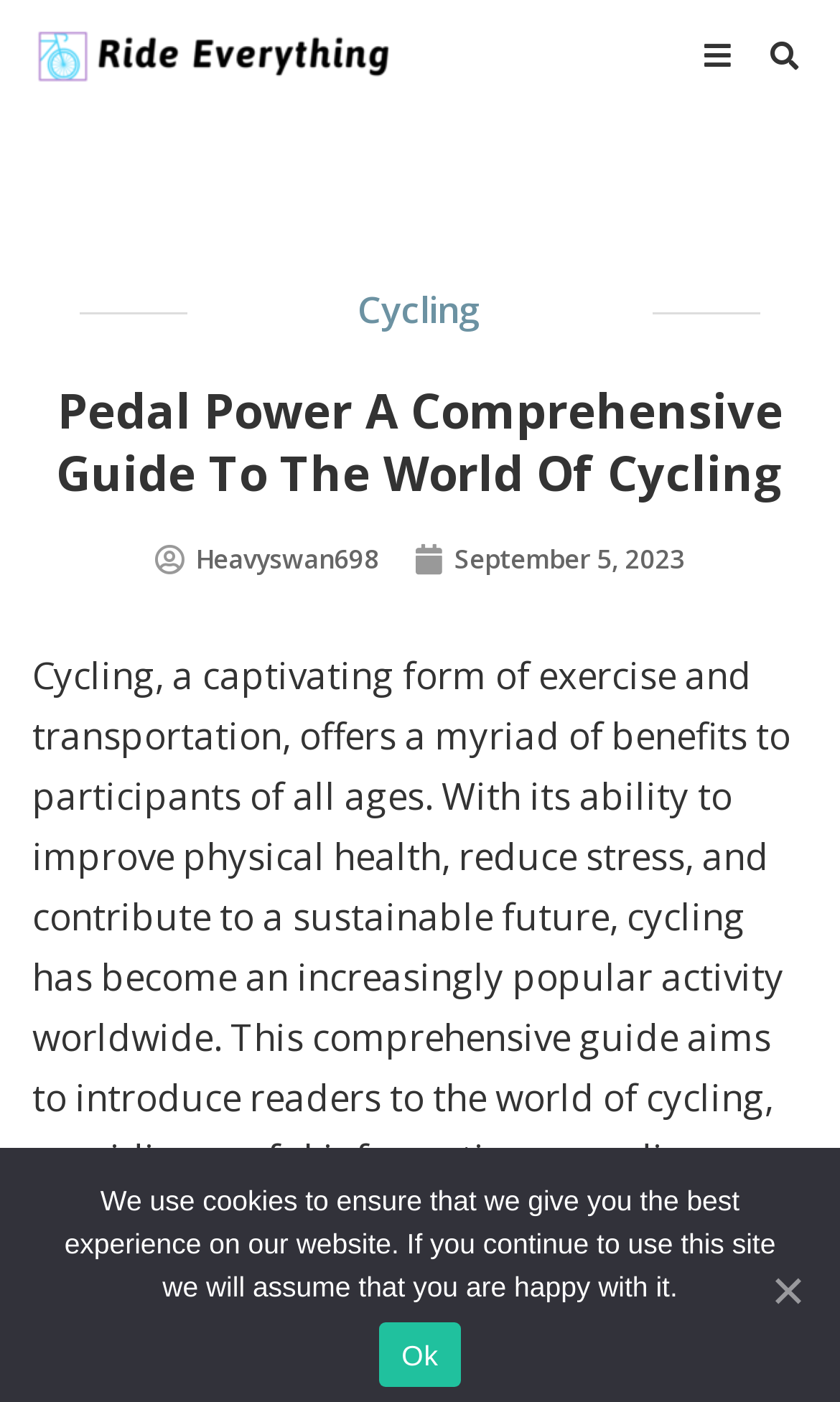Offer a detailed account of what is visible on the webpage.

The webpage is about cycling, with a comprehensive guide to the world of cycling. At the top left, there is a link with no text. To the right of this link, there is a button with no text. Further to the right, there is a search bar. 

Below these elements, there is a heading that reads "Pedal Power A Comprehensive Guide To The World Of Cycling", which spans almost the entire width of the page. 

Below the heading, there is a link to "Cycling" located roughly in the middle of the page. To the left of this link, there is another link to "Heavyswan698", and to the right, there is a link to the date "September 5, 2023". 

At the bottom of the page, there is a notification about the use of cookies, which informs users that the website will assume their consent if they continue to use the site. This notification has two "Ok" buttons, one located at the bottom center and the other at the bottom right.